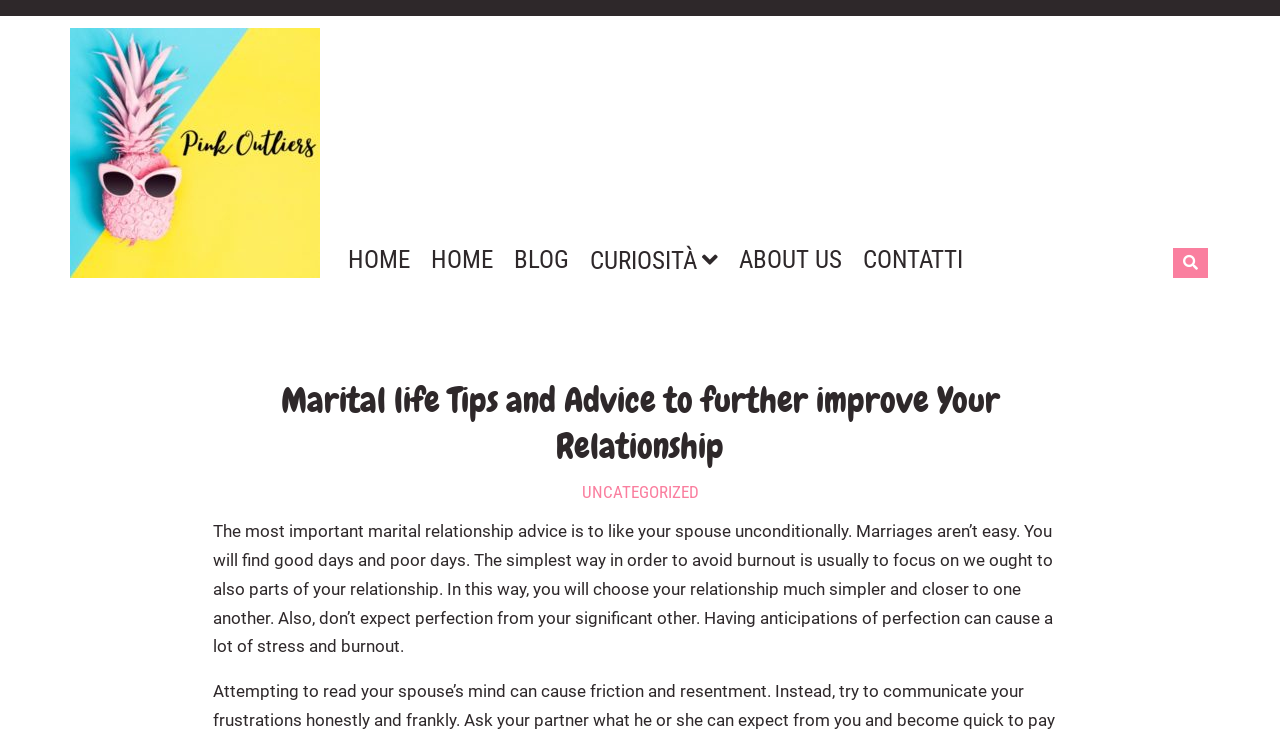Please find the bounding box coordinates for the clickable element needed to perform this instruction: "search for something".

[0.055, 0.038, 0.25, 0.376]